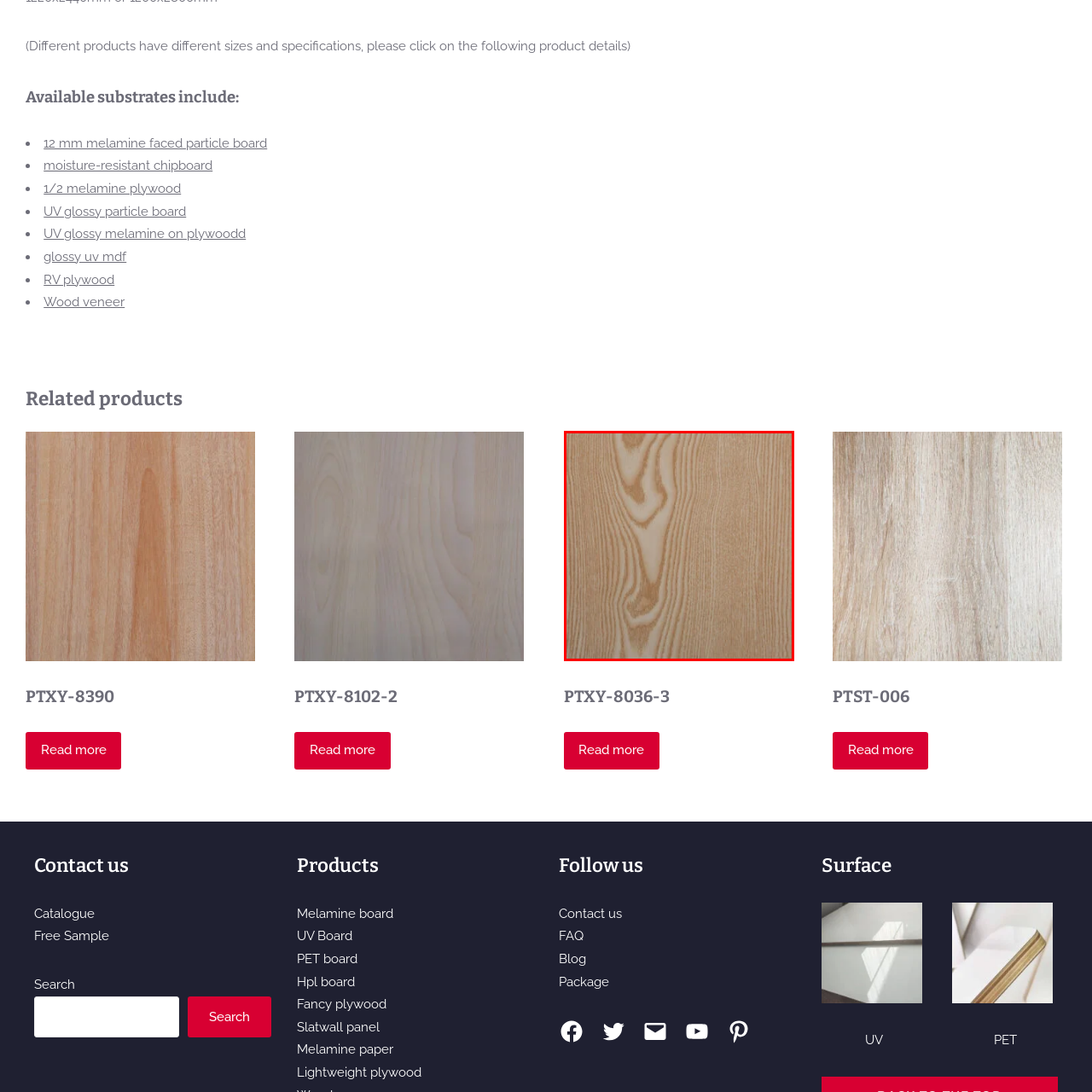What is the product code of the melamine board?
Analyze the image surrounded by the red bounding box and answer the question in detail.

The caption explicitly mentions that the specific melamine product featured in the image is identified as 'PTXY-8036-3', which is part of a cabinet design that combines style and functionality.